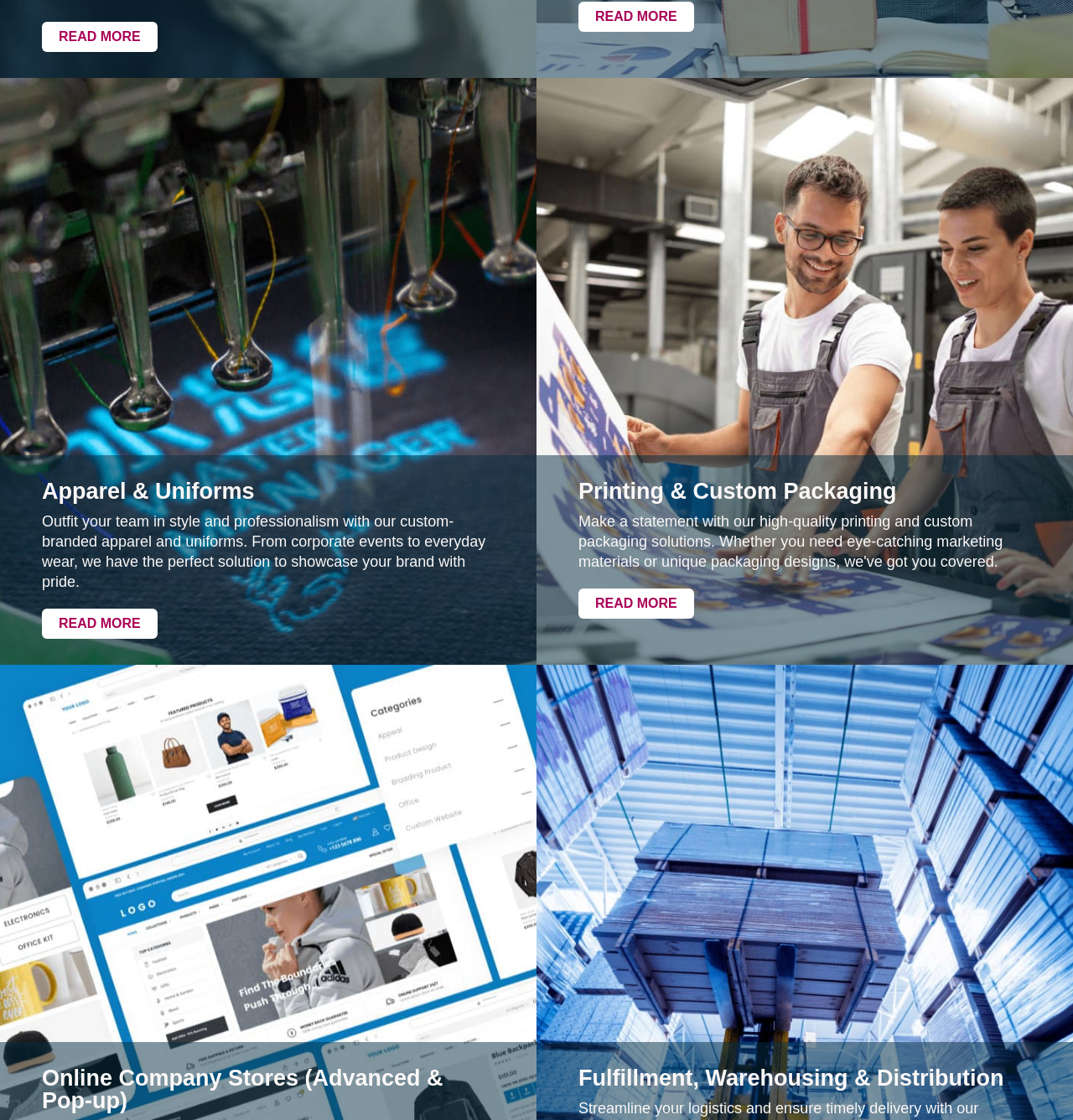Determine the bounding box coordinates of the clickable element to complete this instruction: "Learn more about printing and custom packaging". Provide the coordinates in the format of four float numbers between 0 and 1, [left, top, right, bottom].

[0.539, 0.429, 0.961, 0.449]